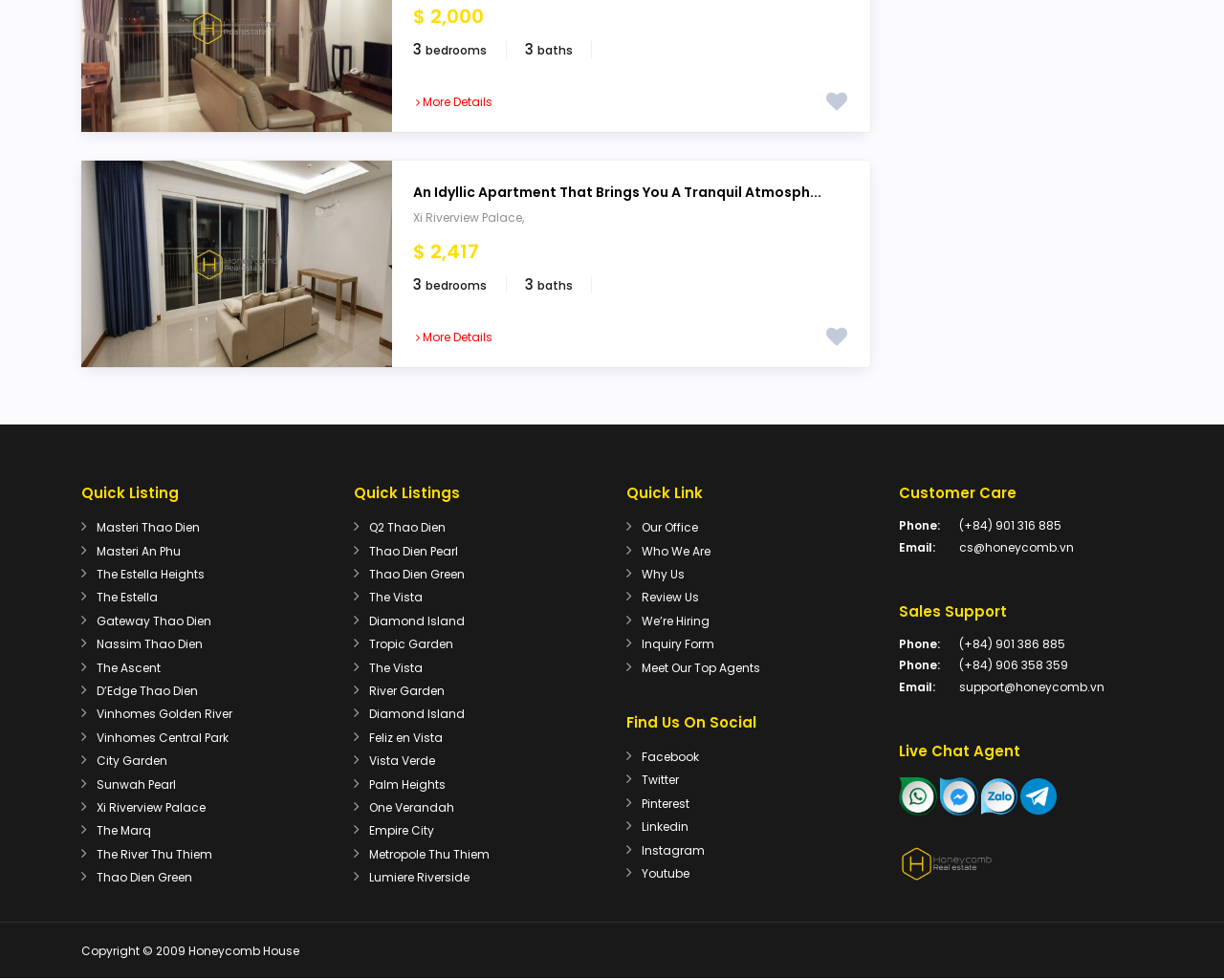Respond to the following query with just one word or a short phrase: 
How many bedrooms does the apartment have?

3